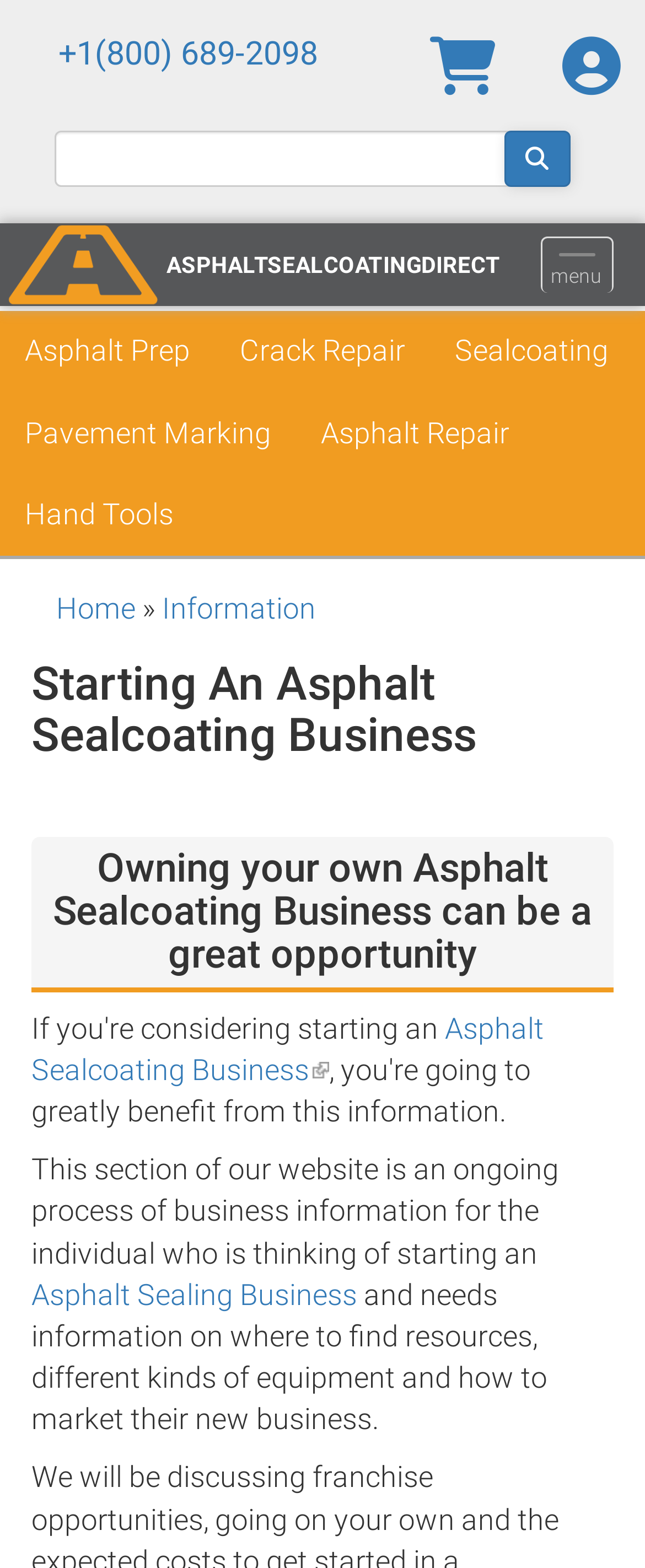What is the current page about?
Using the information presented in the image, please offer a detailed response to the question.

I determined the current page topic by reading the main heading, which says 'Starting An Asphalt Sealcoating Business'.